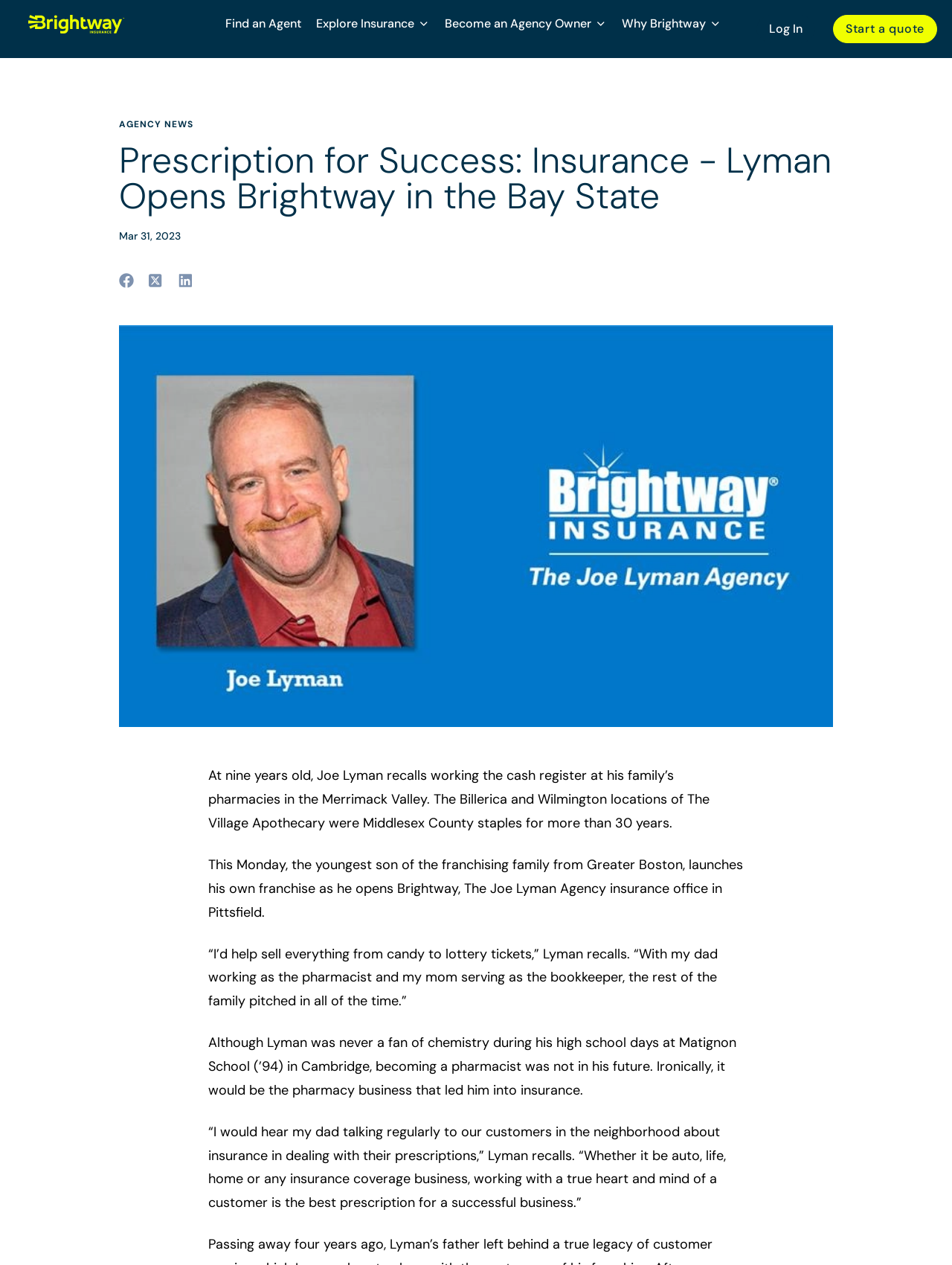What is the text on the top-left corner of the webpage?
Answer with a single word or phrase by referring to the visual content.

company logo